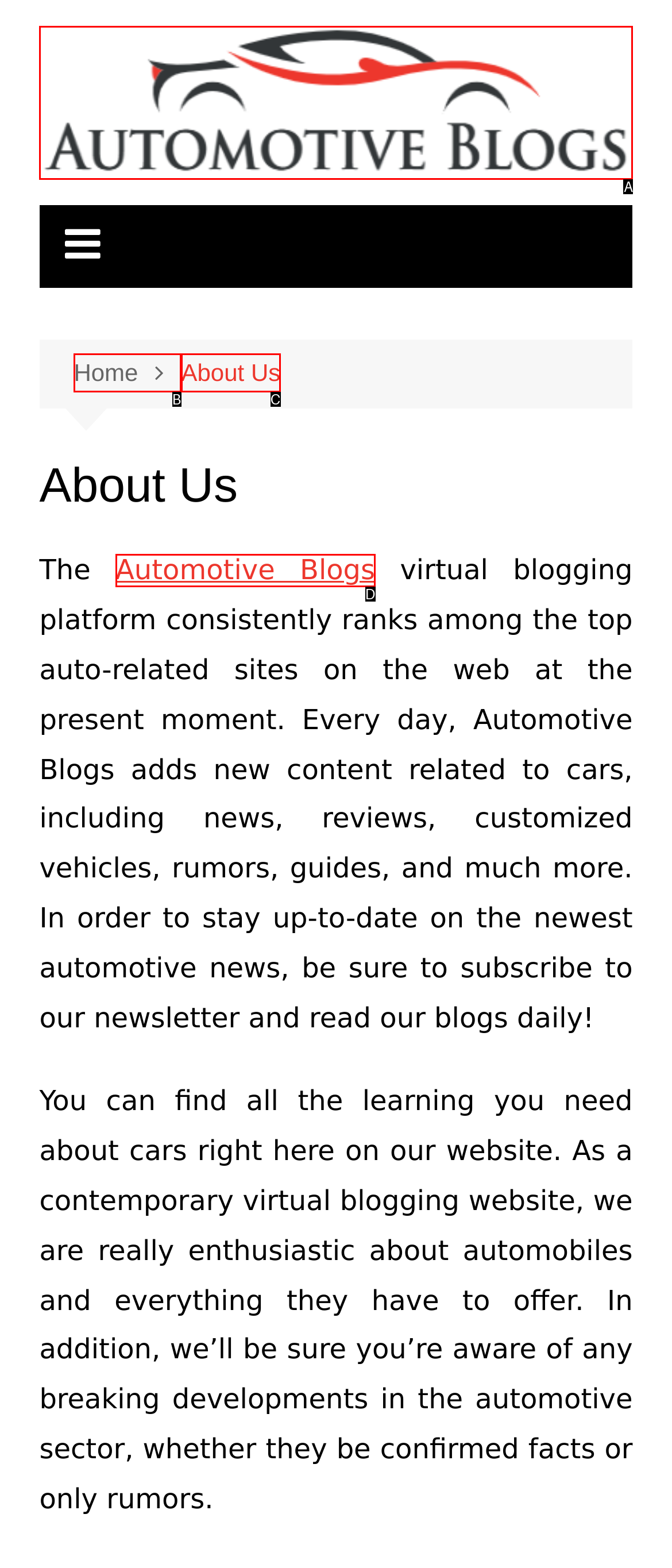Determine which option matches the element description: Automotive Blogs
Reply with the letter of the appropriate option from the options provided.

D